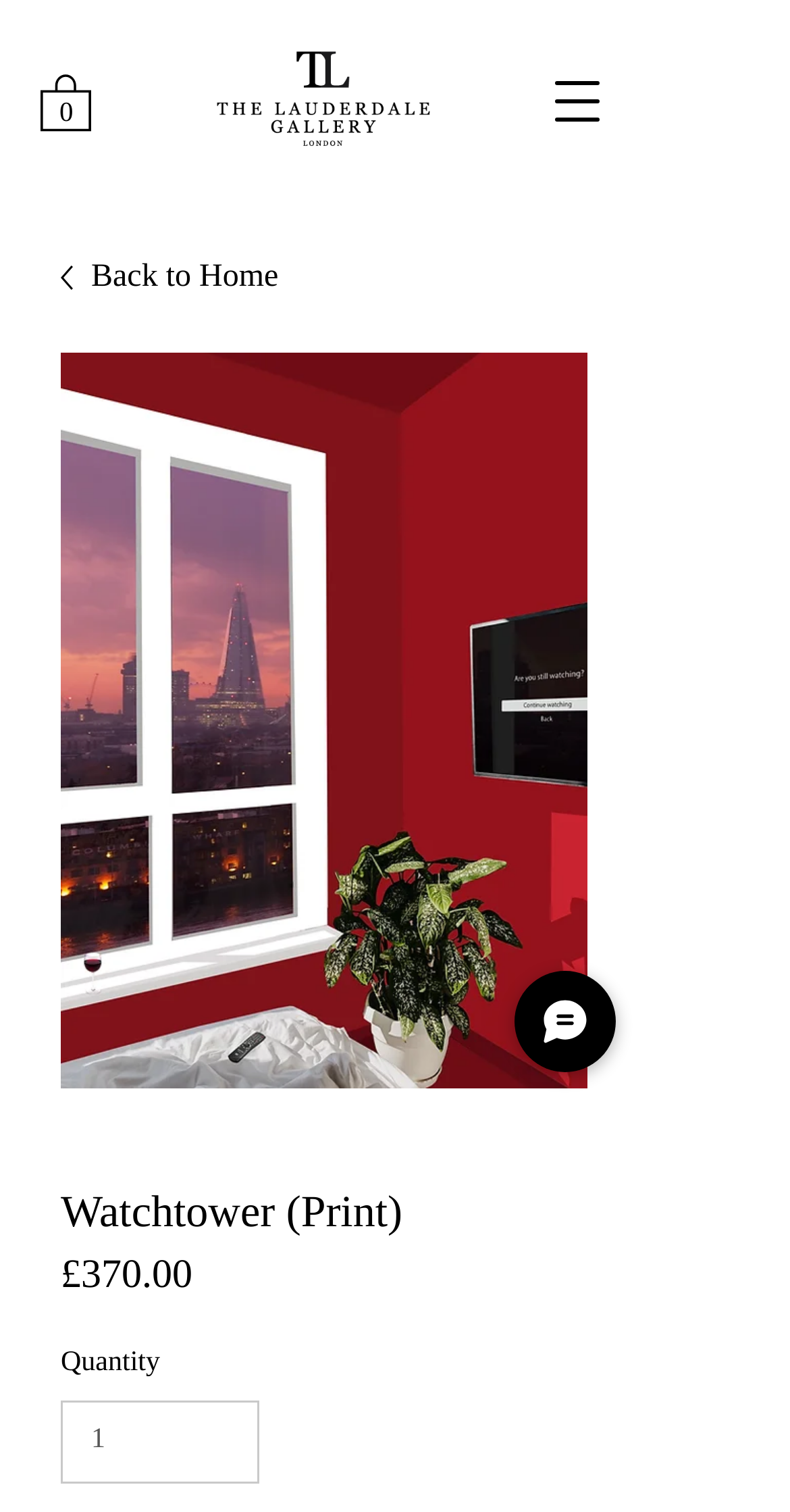Bounding box coordinates are to be given in the format (top-left x, top-left y, bottom-right x, bottom-right y). All values must be floating point numbers between 0 and 1. Provide the bounding box coordinate for the UI element described as: input value="1" aria-label="Quantity" value="1"

[0.077, 0.926, 0.328, 0.981]